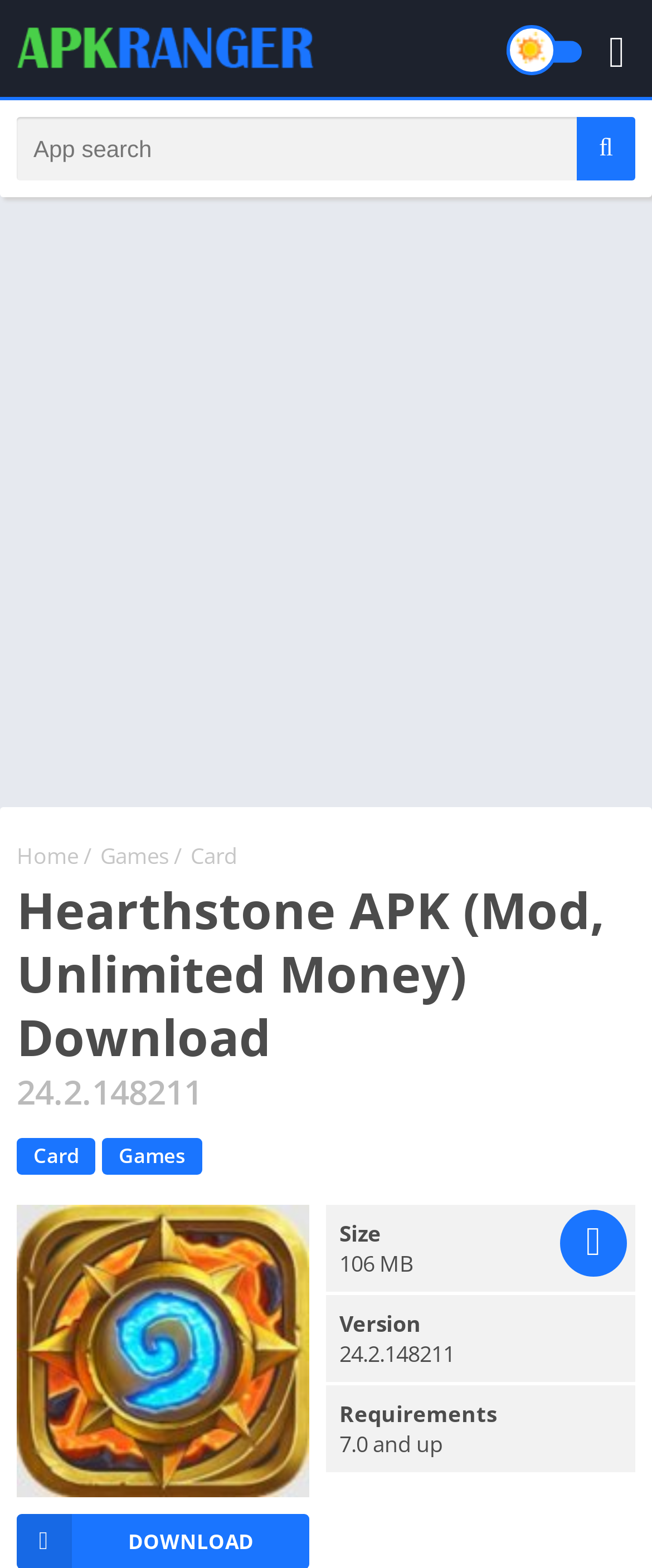What is the name of the APK game?
Using the image provided, answer with just one word or phrase.

Hearthstone